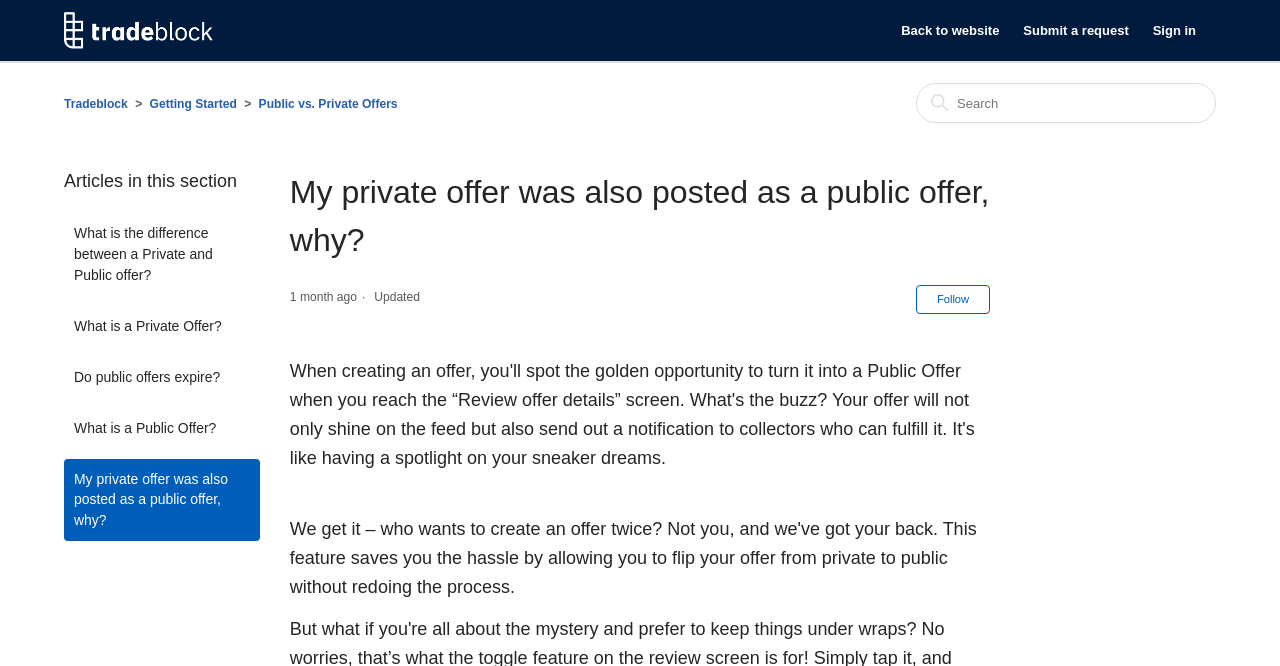Please determine the main heading text of this webpage.

My private offer was also posted as a public offer, why?